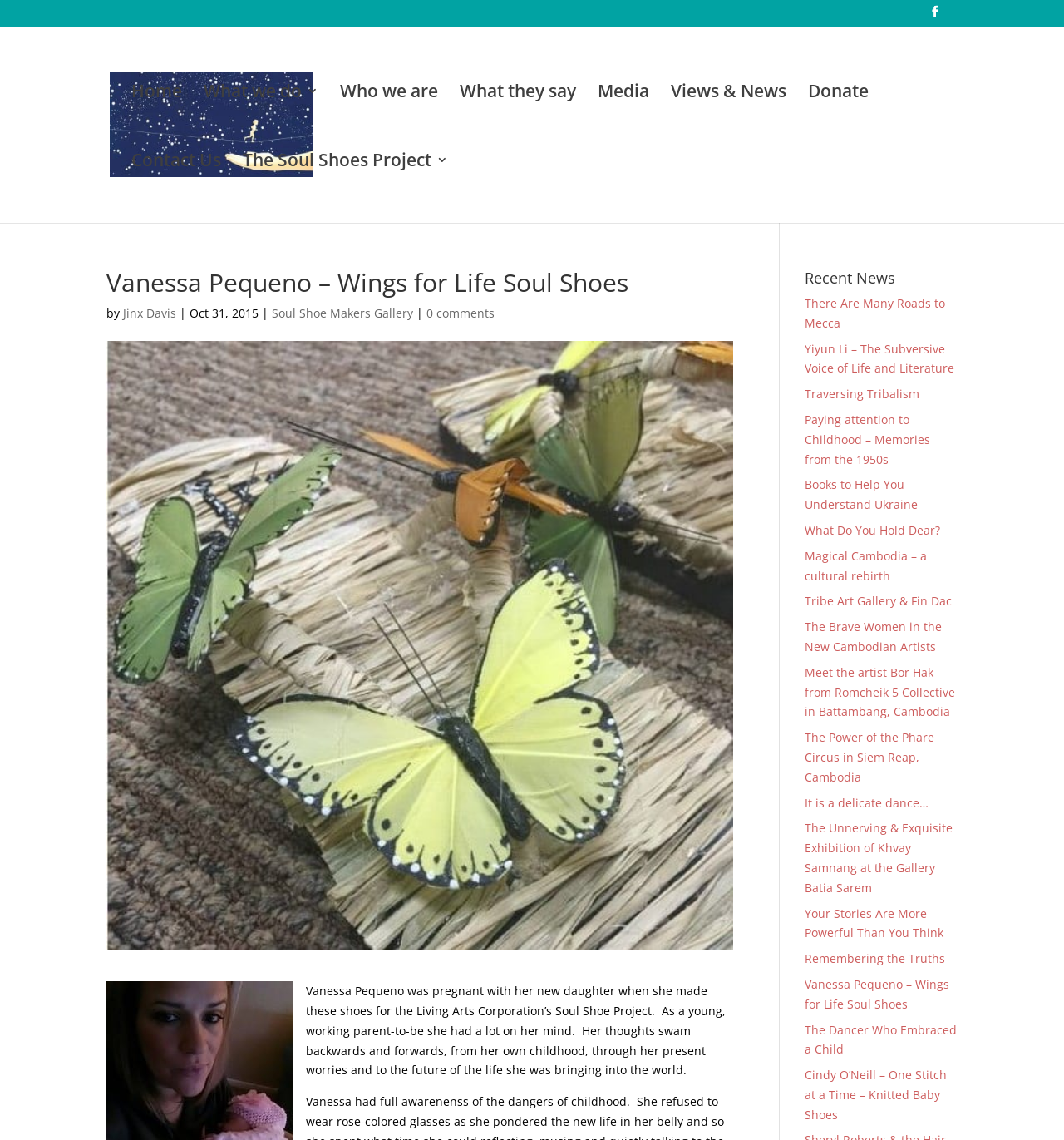Provide a thorough summary of the webpage.

The webpage is about Vanessa Pequeno and her project, Wings for Life Soul Shoes, in collaboration with Living Arts Corporation. At the top, there is a navigation menu with links to different sections, including Home, What we do, Who we are, and more. Below the navigation menu, there is a heading that reads "Vanessa Pequeno – Wings for Life Soul Shoes" followed by a brief description of the project, including the name of the artist, Jinx Davis, and the date, October 31, 2015.

To the right of the project description, there is a link to the Soul Shoe Makers Gallery, and below that, a link to 0 comments. The main content of the page is a paragraph that describes Vanessa Pequeno's experience as a young, working parent-to-be and how it influenced her work on the Soul Shoe Project.

On the right side of the page, there is a section titled "Recent News" with multiple links to various news articles, including "There Are Many Roads to Mecca", "Yiyun Li – The Subversive Voice of Life and Literature", and more. These links are arranged in a vertical list, with the most recent article at the top.